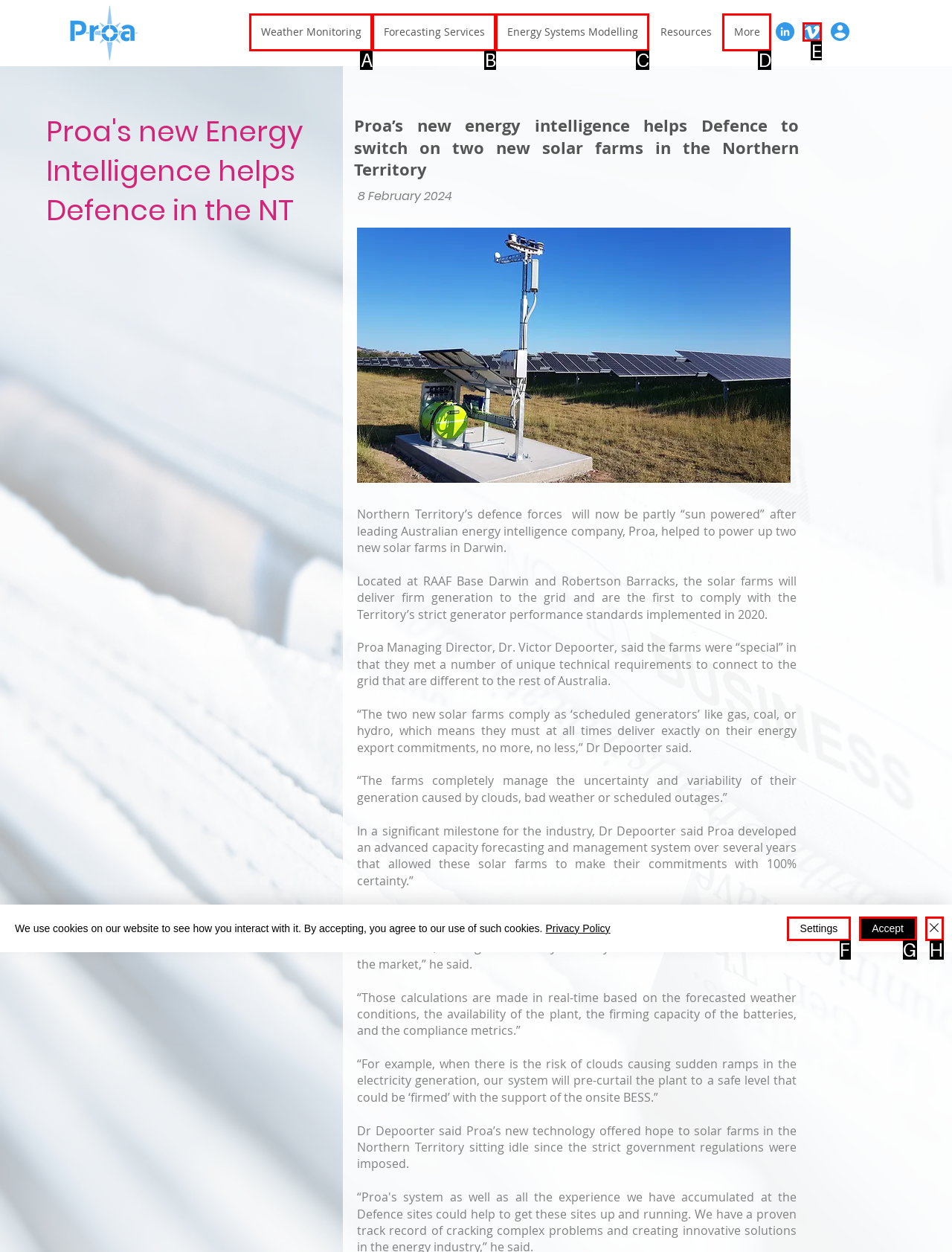Tell me which one HTML element I should click to complete this task: View Proa Vimeo Profile Answer with the option's letter from the given choices directly.

E